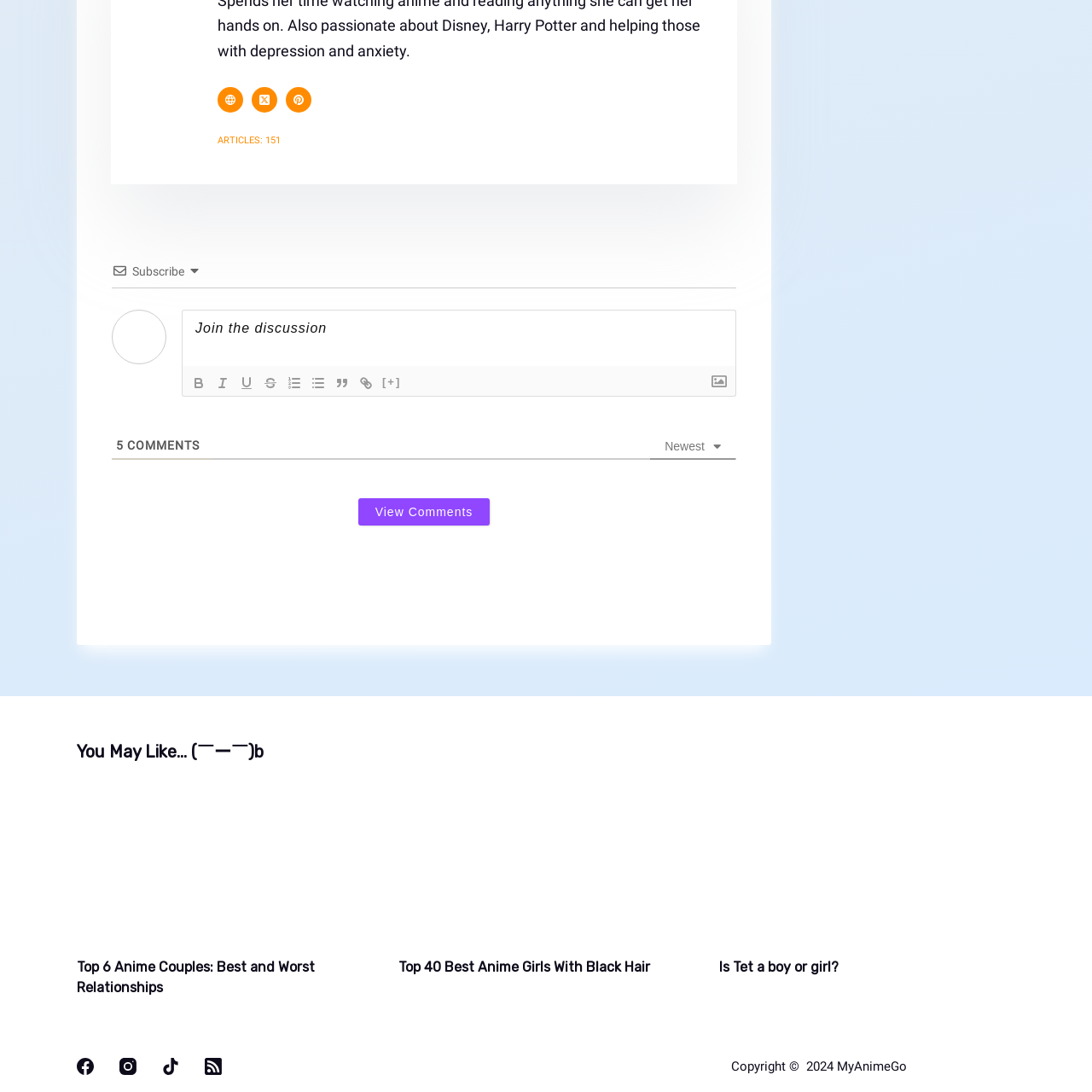Look closely at the image highlighted in red, What is the purpose of the image? 
Respond with a single word or phrase.

To visually engage readers